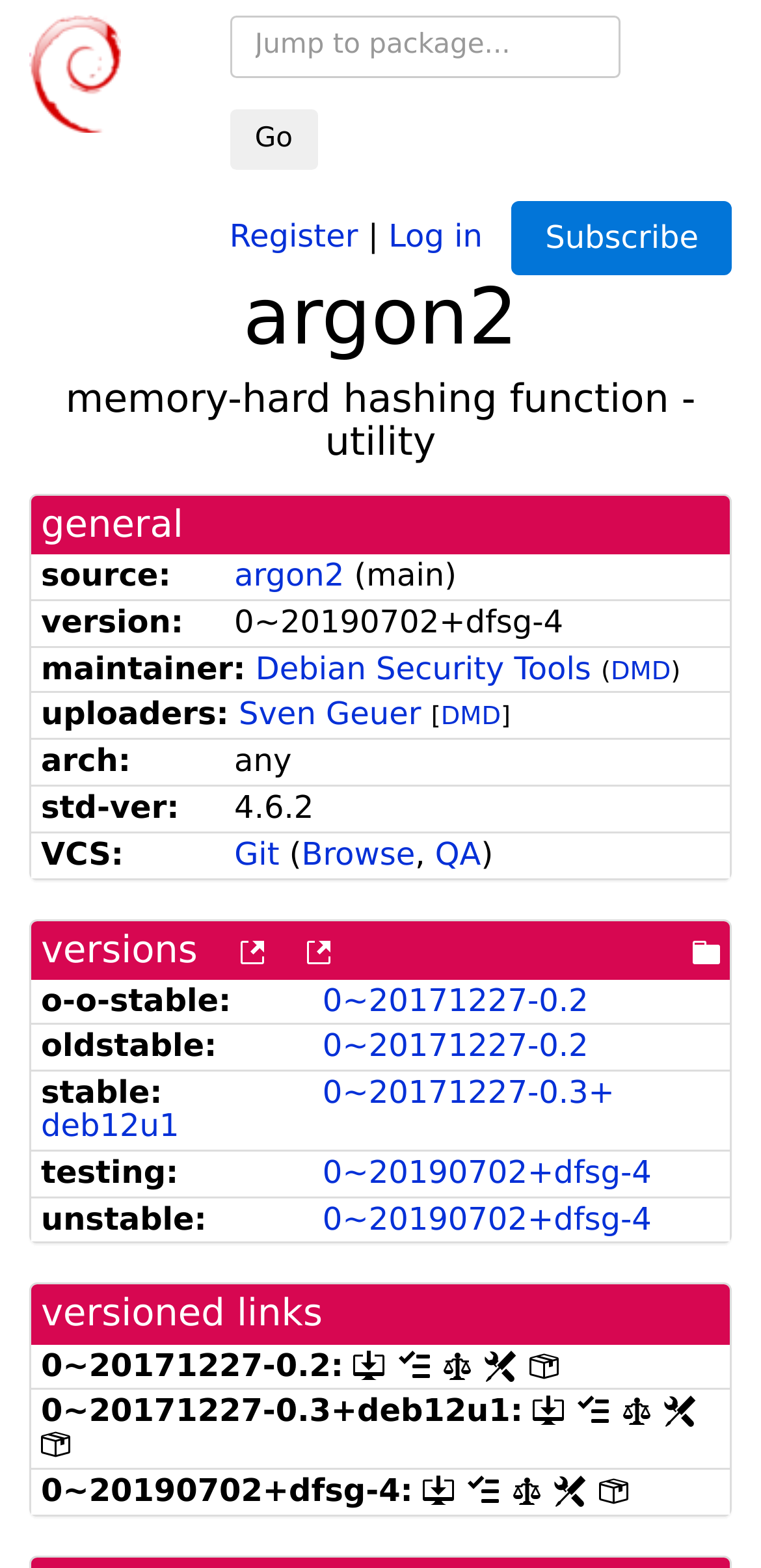What is the VCS of the argon2 package?
Carefully examine the image and provide a detailed answer to the question.

The VCS of the argon2 package can be found in the link element with the text 'Git' which is located below the heading element and is associated with the text 'VCS:'.